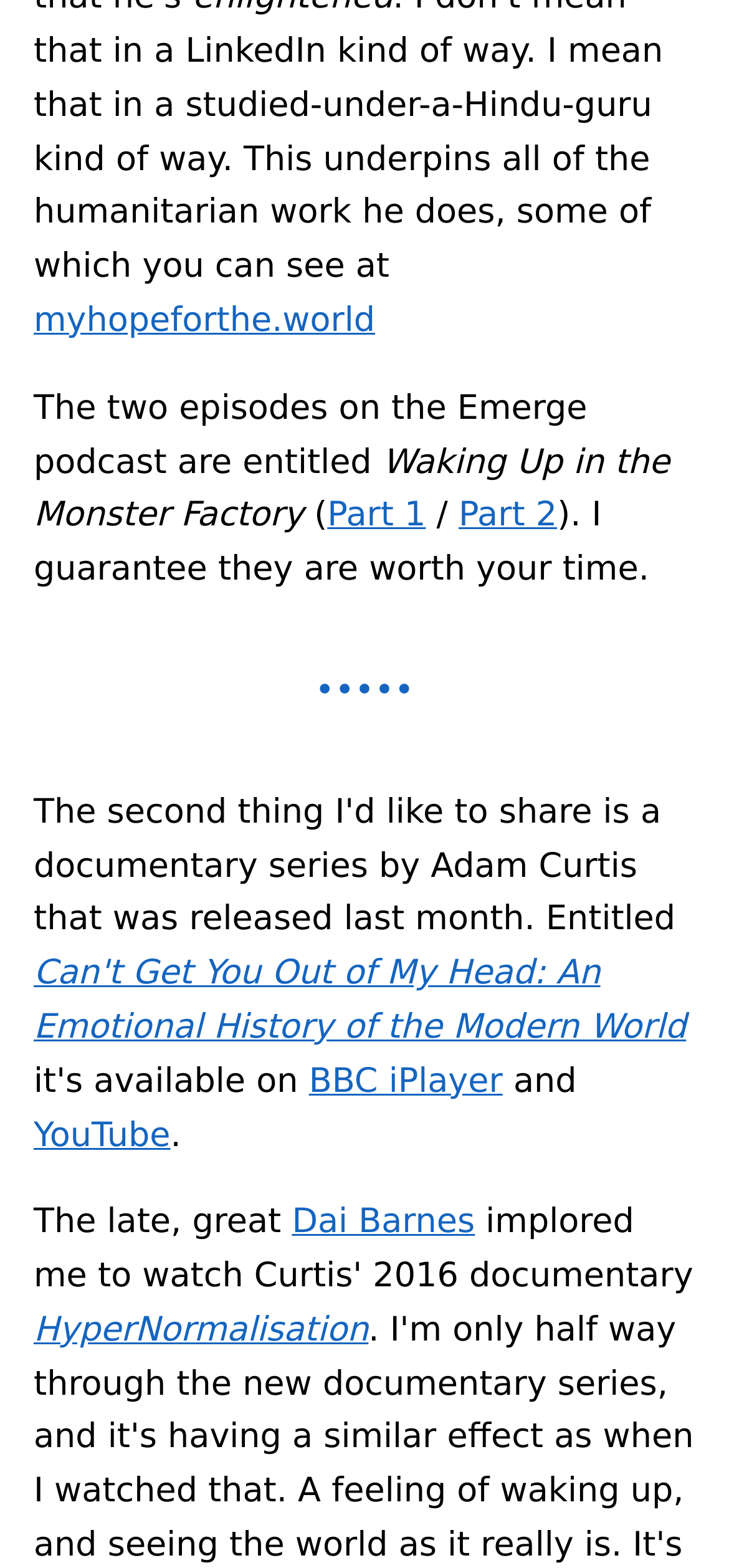Specify the bounding box coordinates of the area that needs to be clicked to achieve the following instruction: "watch on YouTube".

[0.046, 0.711, 0.234, 0.736]